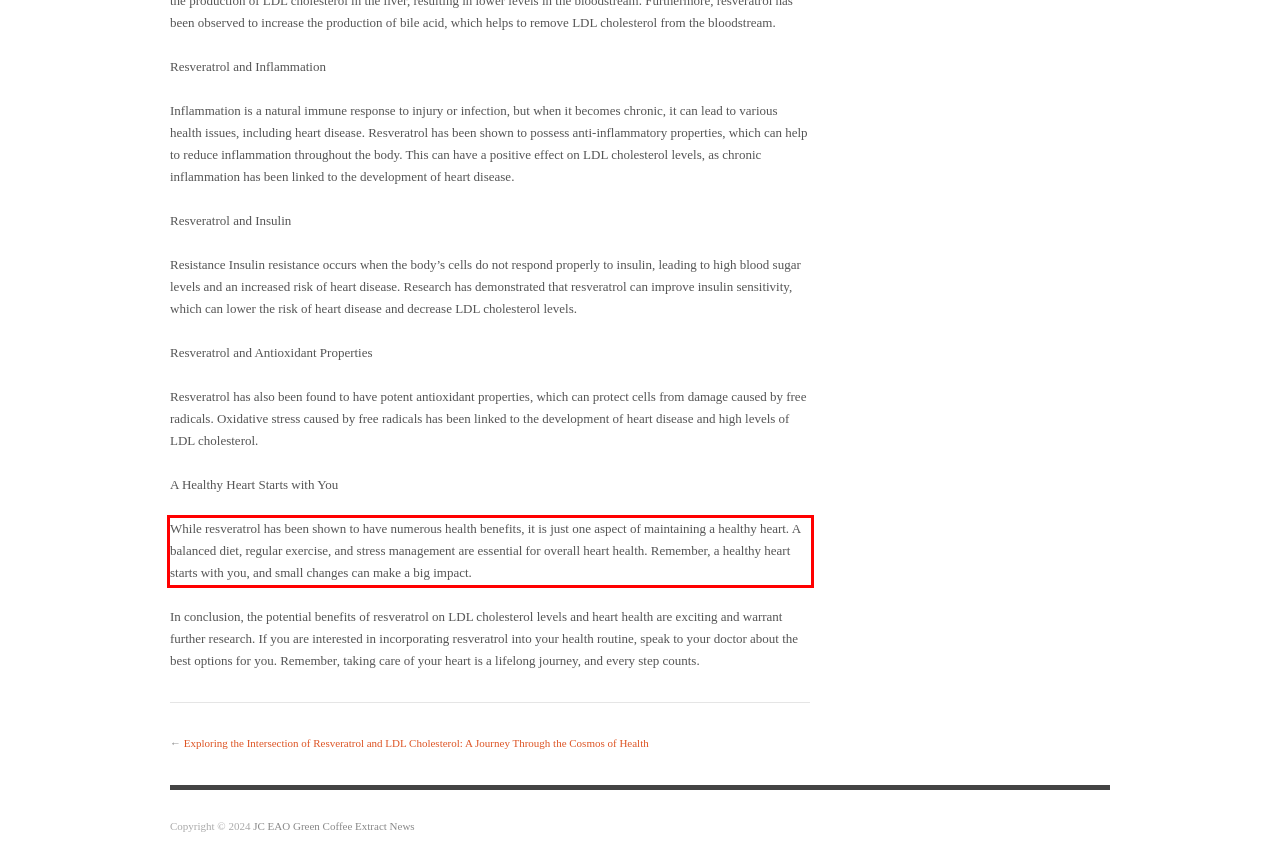You are provided with a screenshot of a webpage that includes a UI element enclosed in a red rectangle. Extract the text content inside this red rectangle.

While resveratrol has been shown to have numerous health benefits, it is just one aspect of maintaining a healthy heart. A balanced diet, regular exercise, and stress management are essential for overall heart health. Remember, a healthy heart starts with you, and small changes can make a big impact.